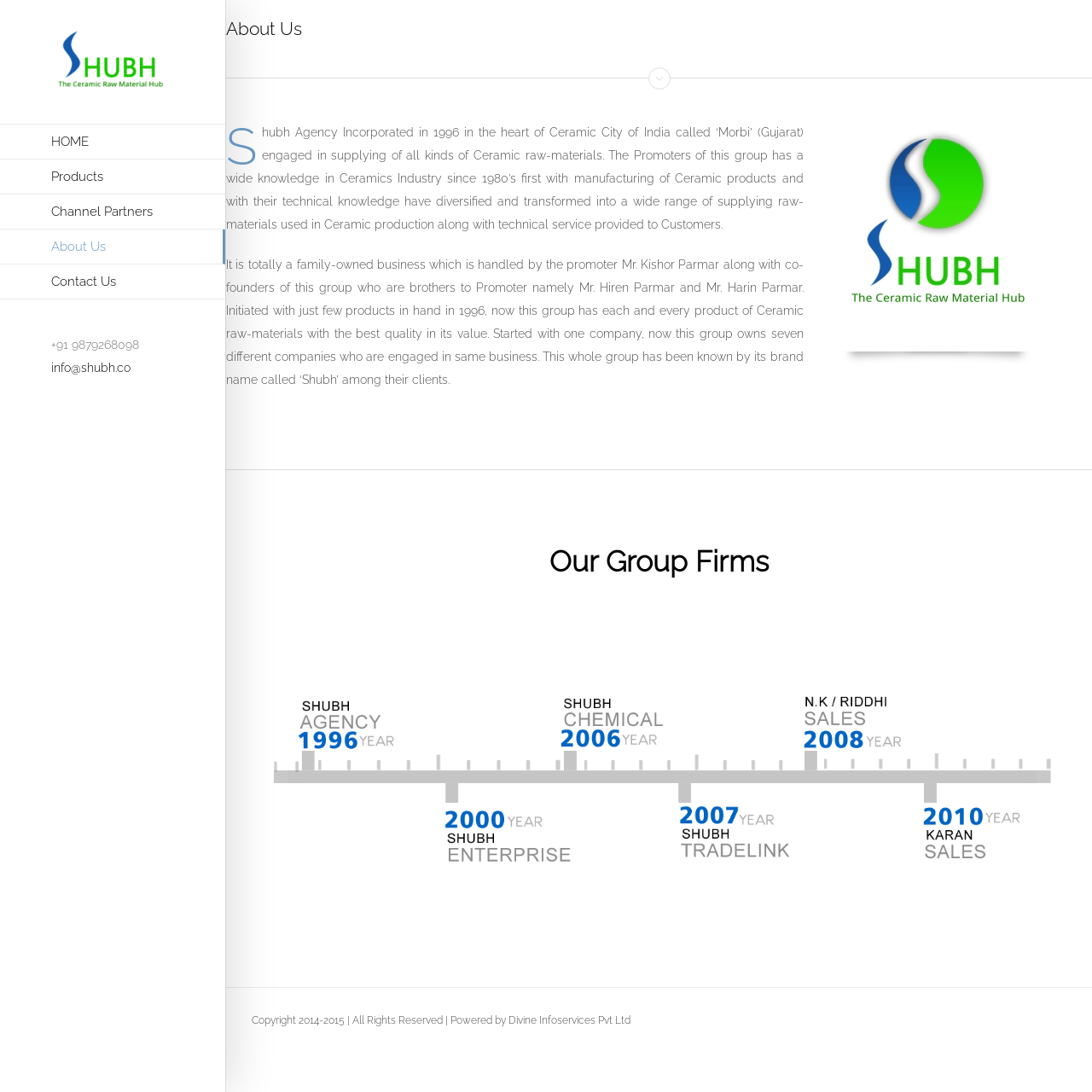Offer a detailed account of what is visible on the webpage.

The webpage is about SHUBH, an agency incorporated in 1996 in Morbi, Gujarat, India, which supplies ceramic raw materials. At the top left corner, there is a logo of SHUBH, which is an image and a link. Below the logo, there is a navigation menu with five links: HOME, Products, Channel Partners, About Us, and Contact Us.

On the right side of the logo, there is a phone number, +91 9879268098, and an email address, info@shubh.co. The main content of the page starts with a heading "About Us" at the top center. Below the heading, there is a table with a brief description of SHUBH Agency, which mentions its incorporation year, location, and business activities.

The description is followed by two paragraphs of text that provide more information about the agency's history, its promoters, and its growth over the years. The text is positioned at the center of the page, spanning almost the entire width. 

At the bottom center of the page, there is a heading "Our Group Firms" followed by a link. The page ends with a footer section that contains a copyright notice, which mentions the years 2014-2015, and a statement about the page being powered by Divine Infoservices Pvt Ltd.